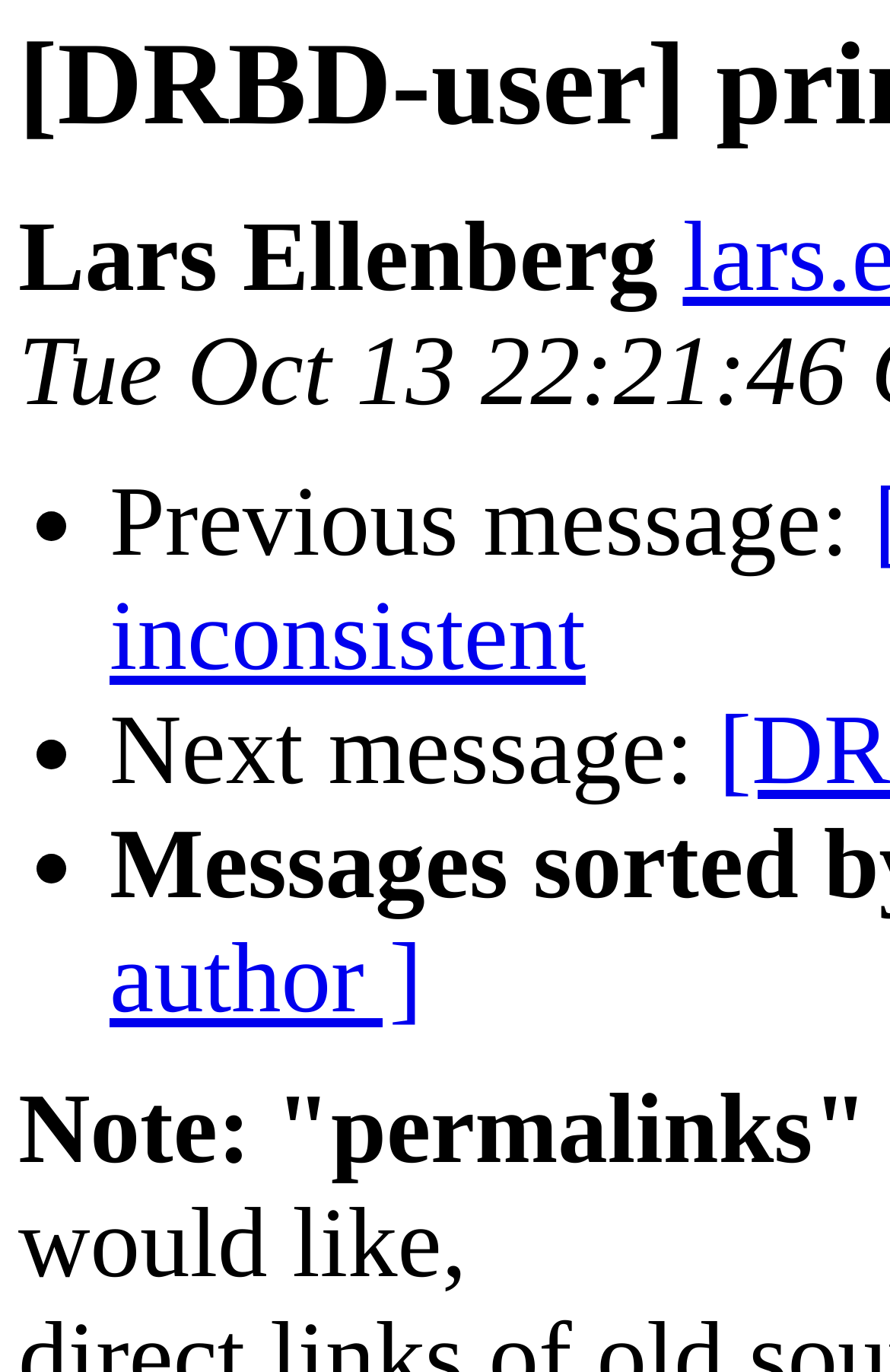Who is the author of this message?
Using the image, respond with a single word or phrase.

Lars Ellenberg